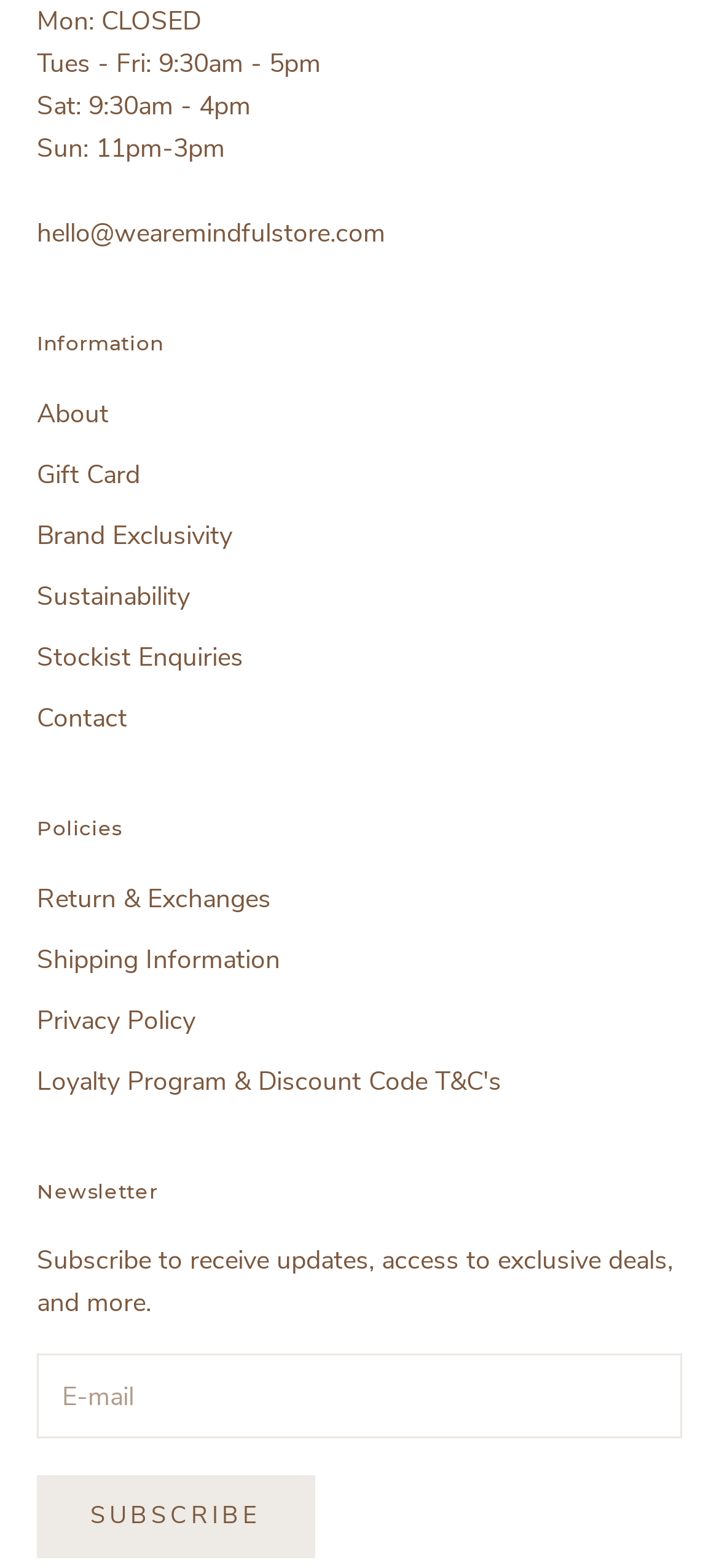Please analyze the image and give a detailed answer to the question:
How many links are there under the 'Information' section?

I counted the number of links under the 'Information' section, which includes links to 'About', 'Gift Card', 'Brand Exclusivity', 'Sustainability', 'Stockist Enquiries', 'Contact', and 'Policies'. There are 7 links in total.